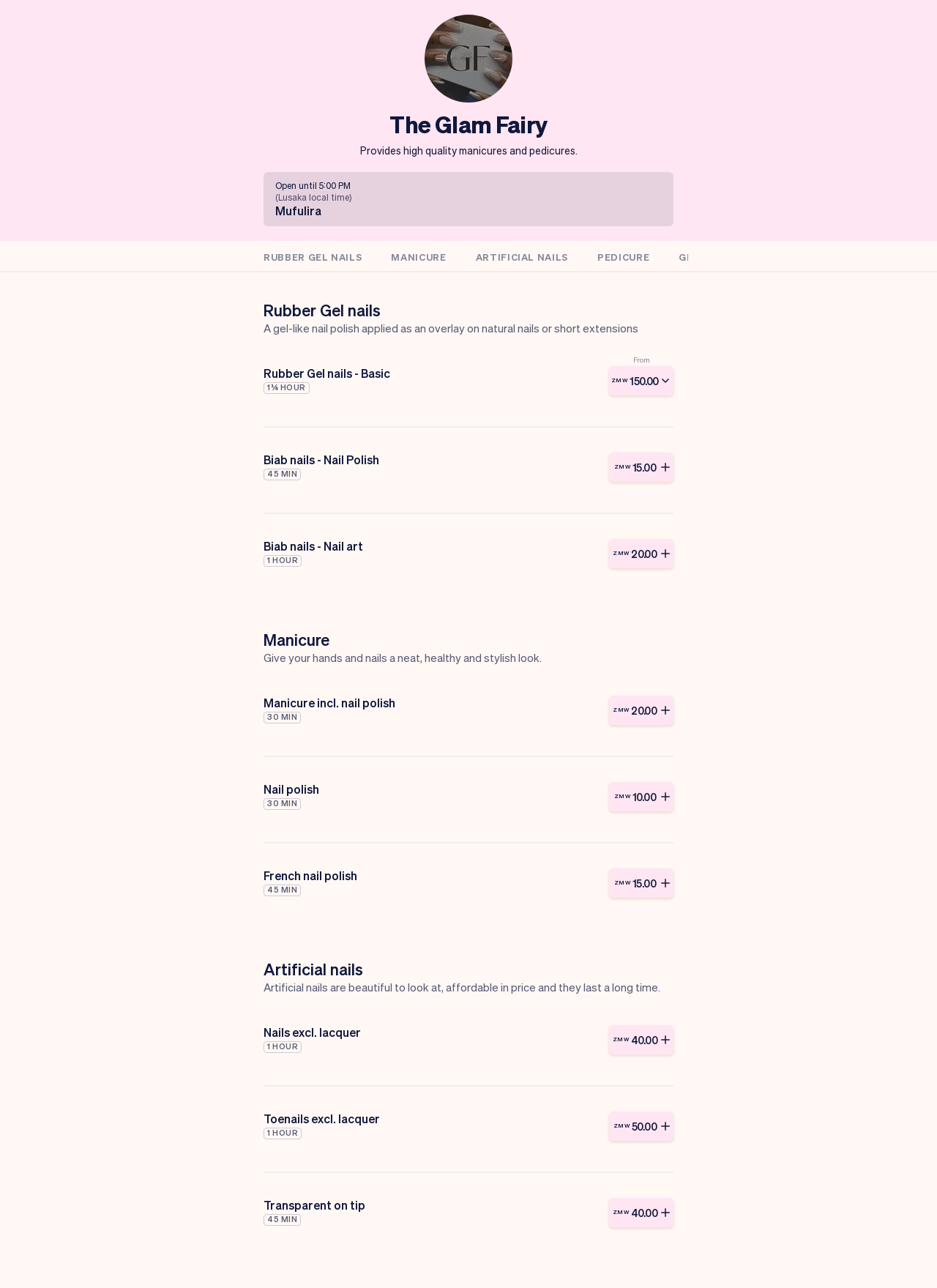What is the business name of this nail salon?
Please answer using one word or phrase, based on the screenshot.

The Glam Fairy